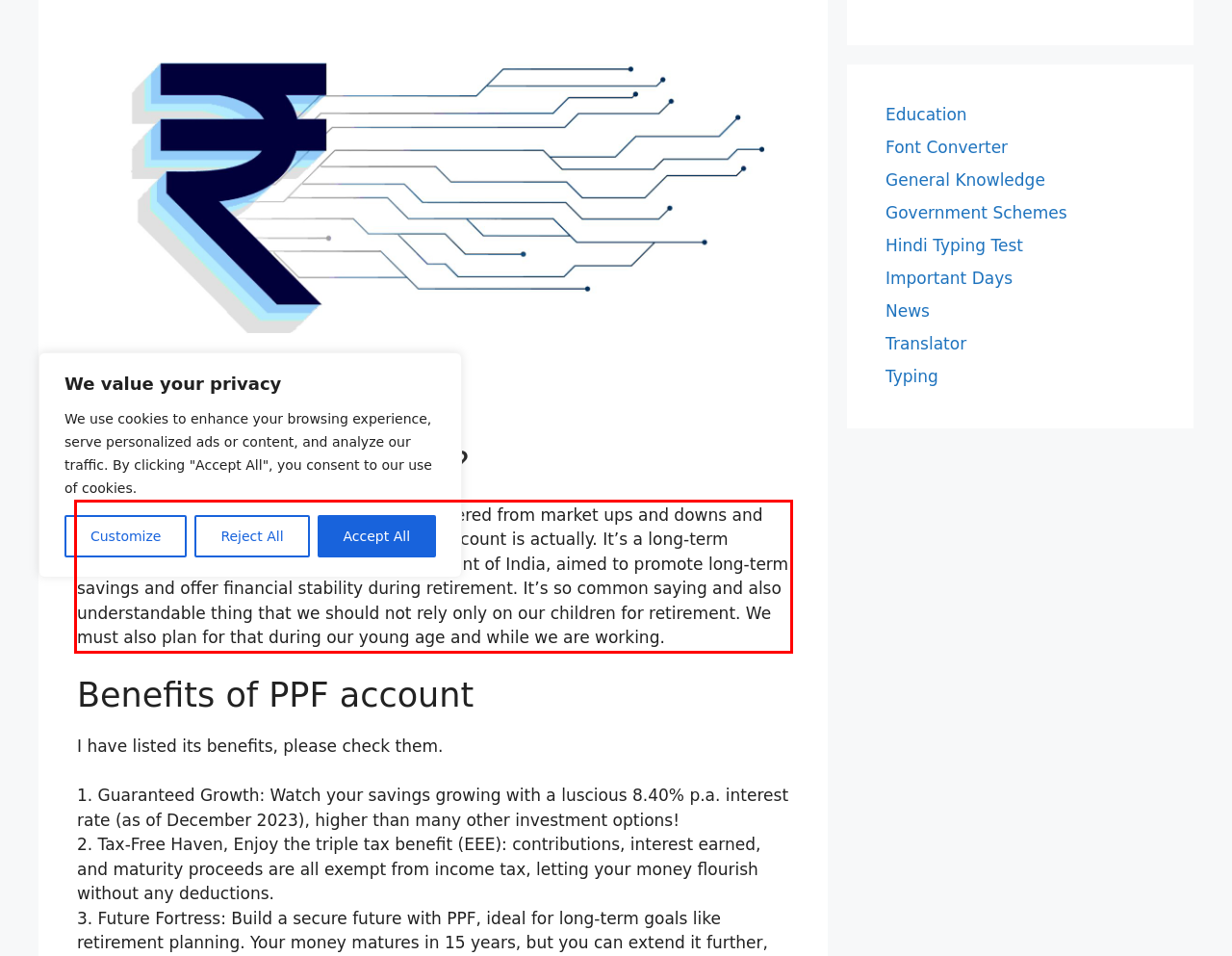Please perform OCR on the text content within the red bounding box that is highlighted in the provided webpage screenshot.

Imagine a secure haven for your money, sheltered from market ups and downs and delivering stable growth – that’s what a PPF account is actually. It’s a long-term investment option supported by the Government of India, aimed to promote long-term savings and offer financial stability during retirement. It’s so common saying and also understandable thing that we should not rely only on our children for retirement. We must also plan for that during our young age and while we are working.